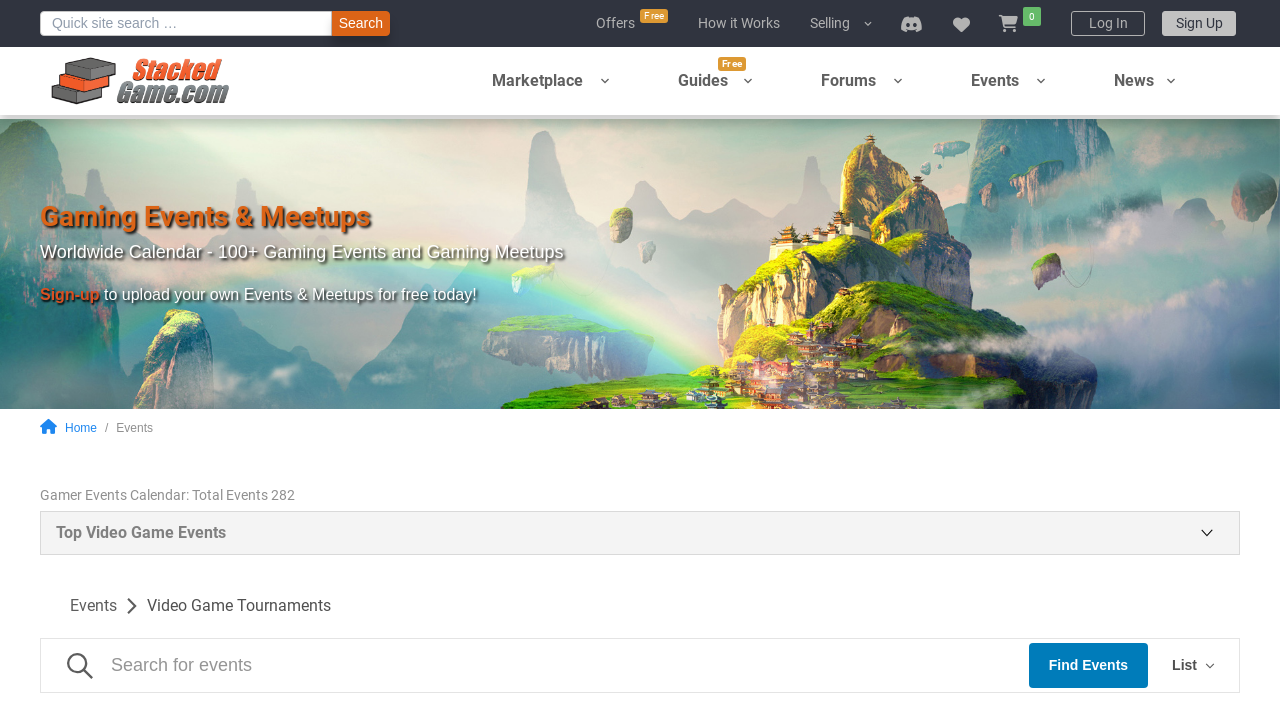Please identify the bounding box coordinates of the element's region that I should click in order to complete the following instruction: "Find Events by Keyword". The bounding box coordinates consist of four float numbers between 0 and 1, i.e., [left, top, right, bottom].

[0.804, 0.9, 0.897, 0.963]